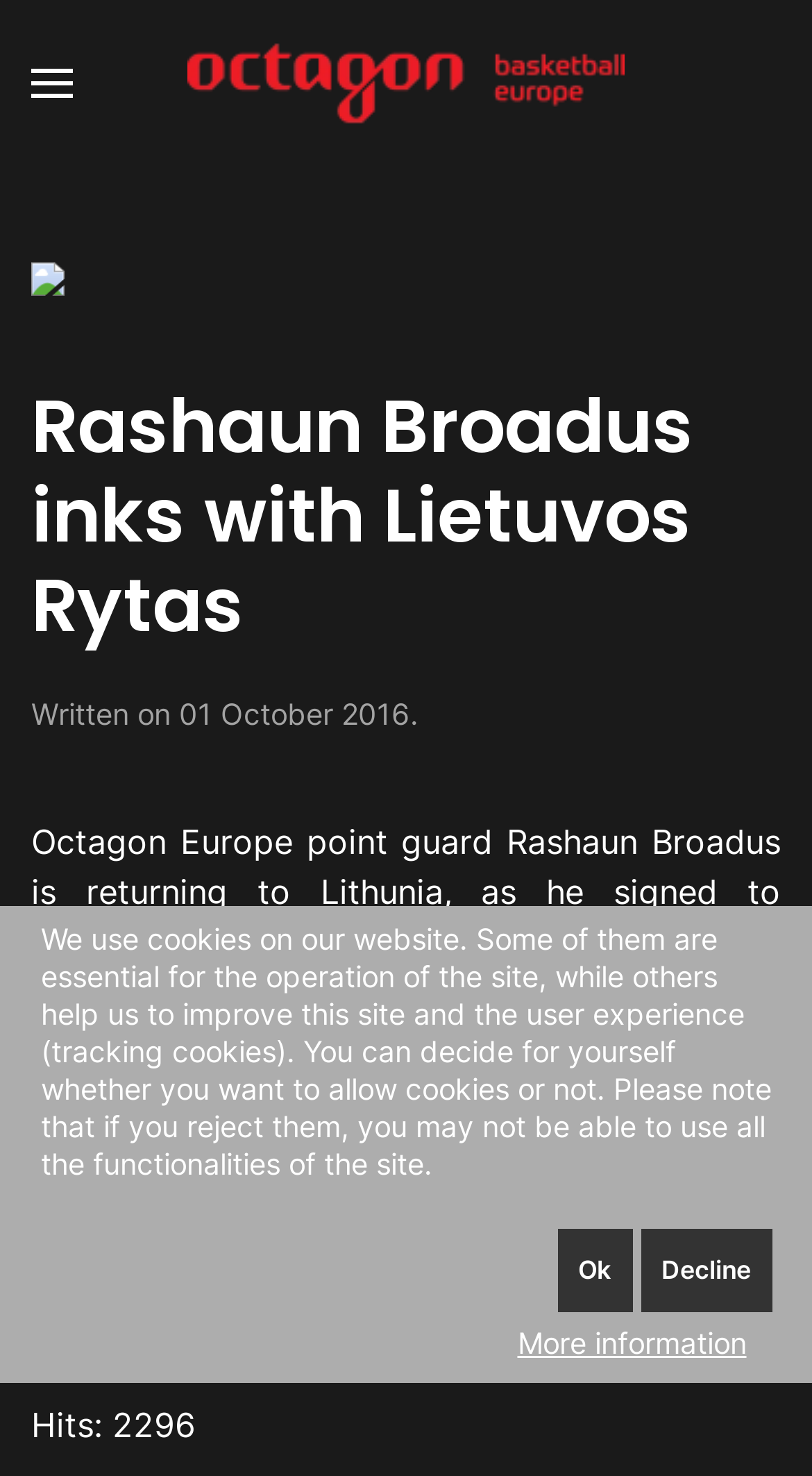Identify the bounding box for the given UI element using the description provided. Coordinates should be in the format (top-left x, top-left y, bottom-right x, bottom-right y) and must be between 0 and 1. Here is the description: Ok

[0.686, 0.833, 0.778, 0.889]